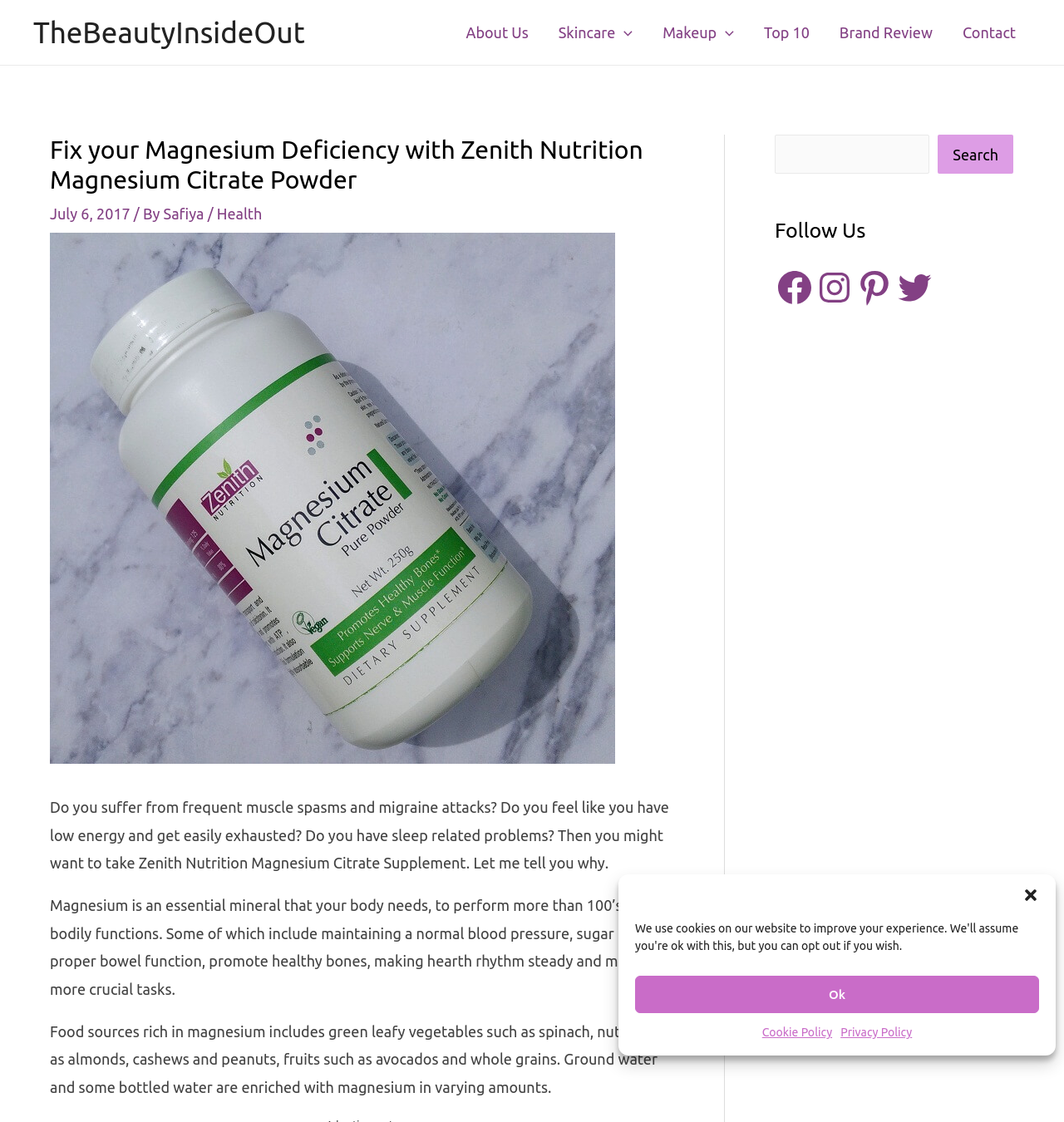What is the topic of the webpage's main content?
Respond with a short answer, either a single word or a phrase, based on the image.

Magnesium deficiency and its effects